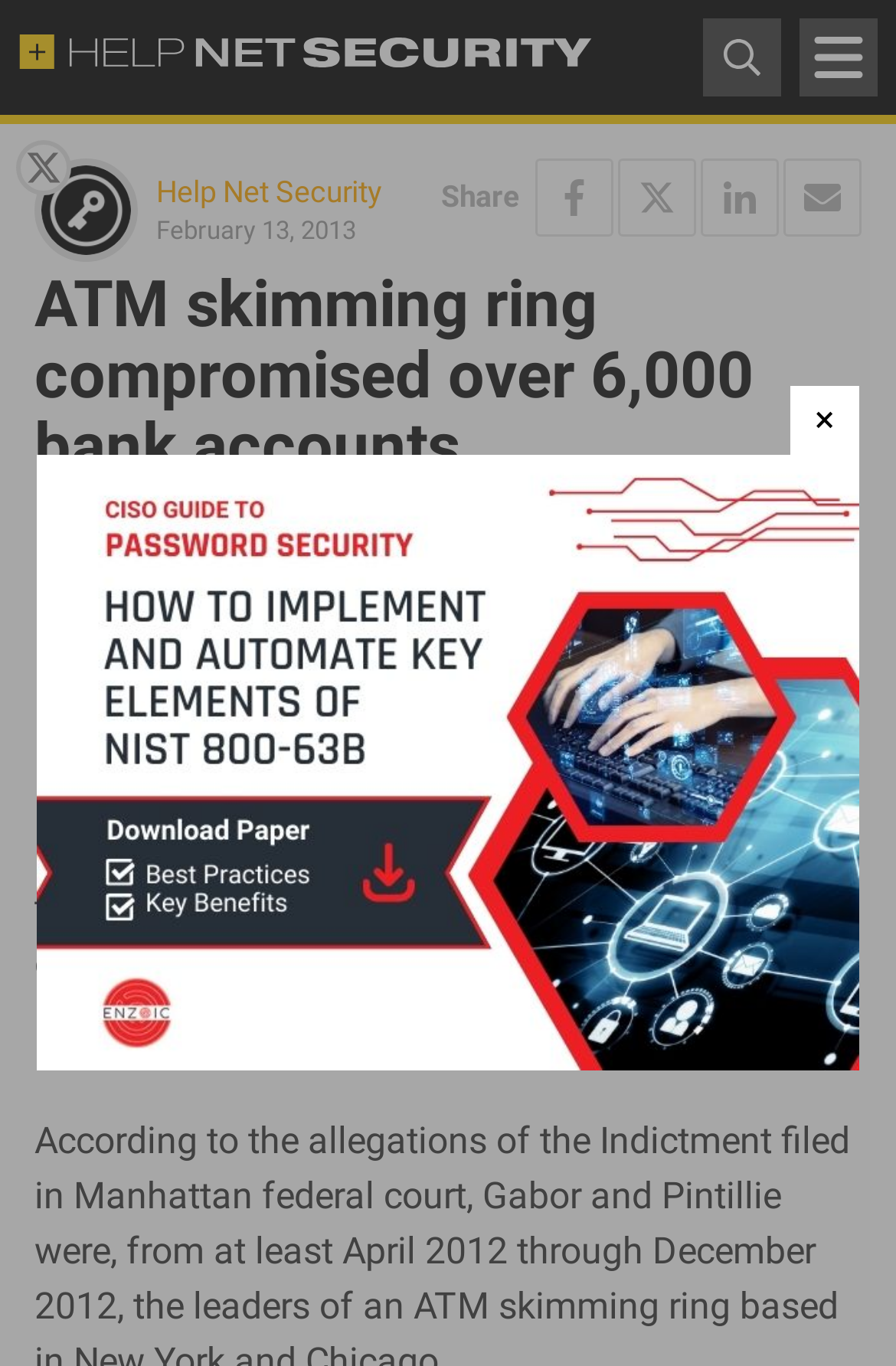What is the purpose of the button at the top right corner?
Look at the screenshot and respond with one word or a short phrase.

Toggle navigation